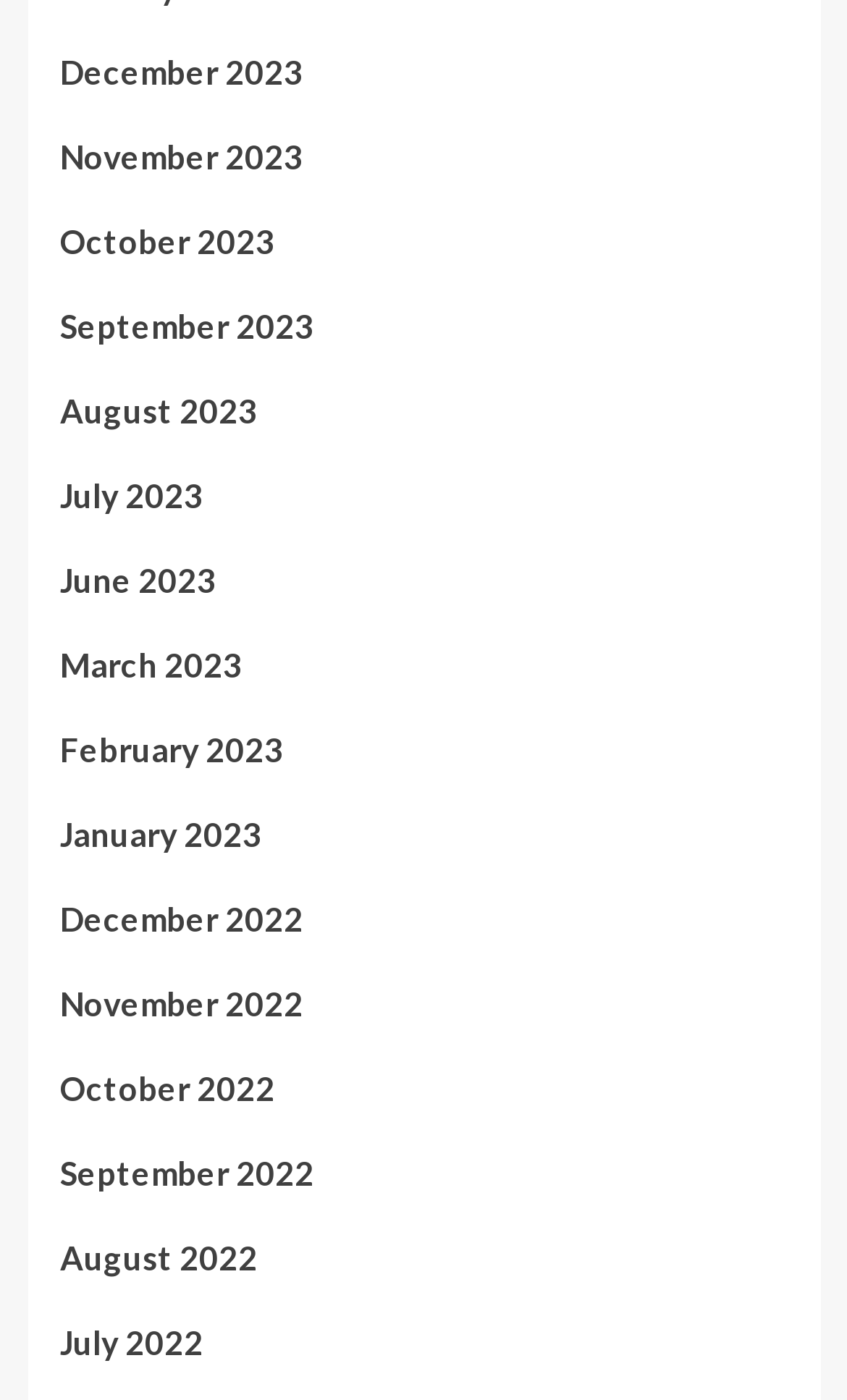Locate the bounding box coordinates of the element that should be clicked to fulfill the instruction: "View July 2023".

[0.071, 0.334, 0.929, 0.395]